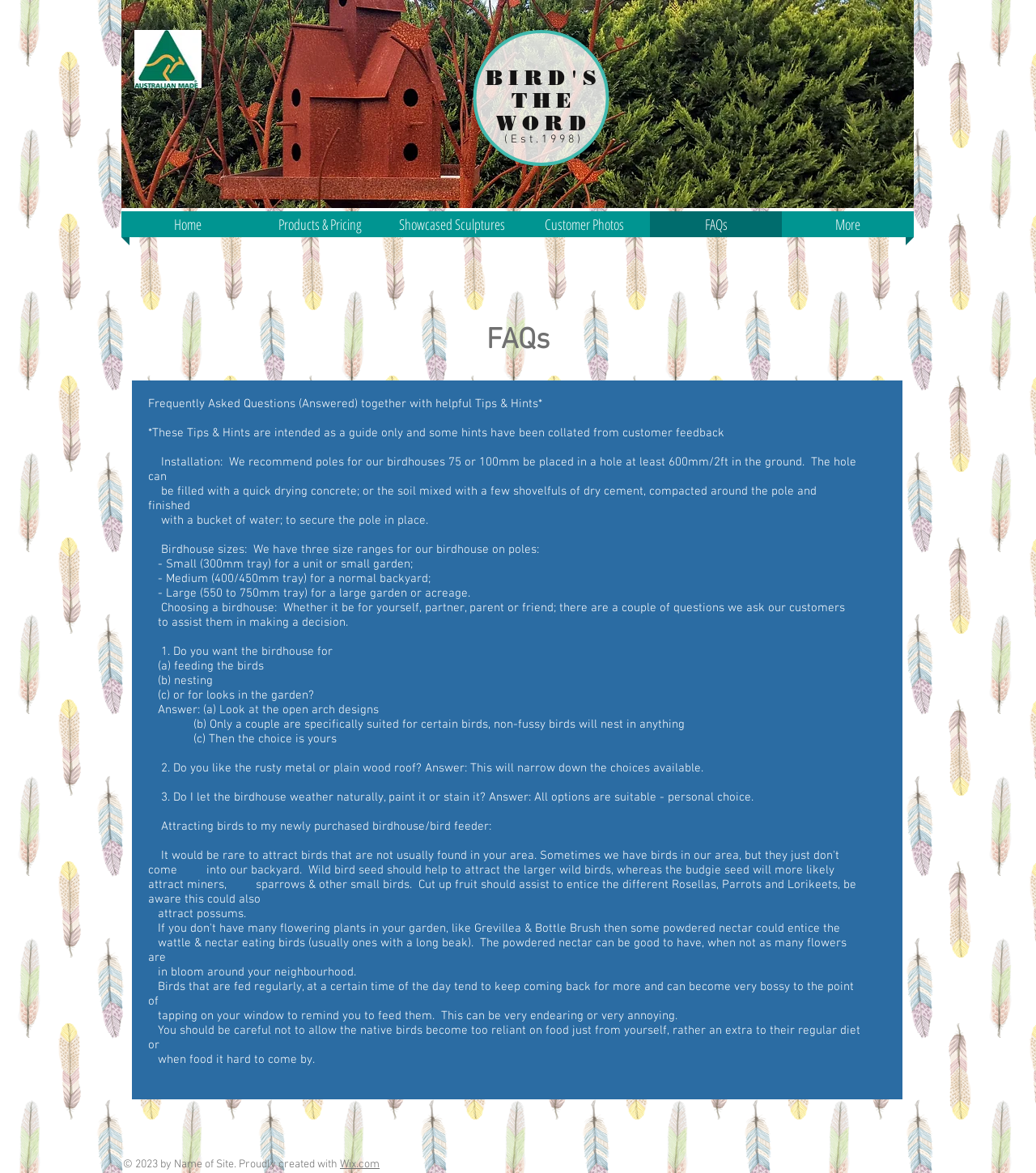Determine the bounding box coordinates of the region I should click to achieve the following instruction: "Visit Wix.com". Ensure the bounding box coordinates are four float numbers between 0 and 1, i.e., [left, top, right, bottom].

[0.328, 0.987, 0.366, 0.999]